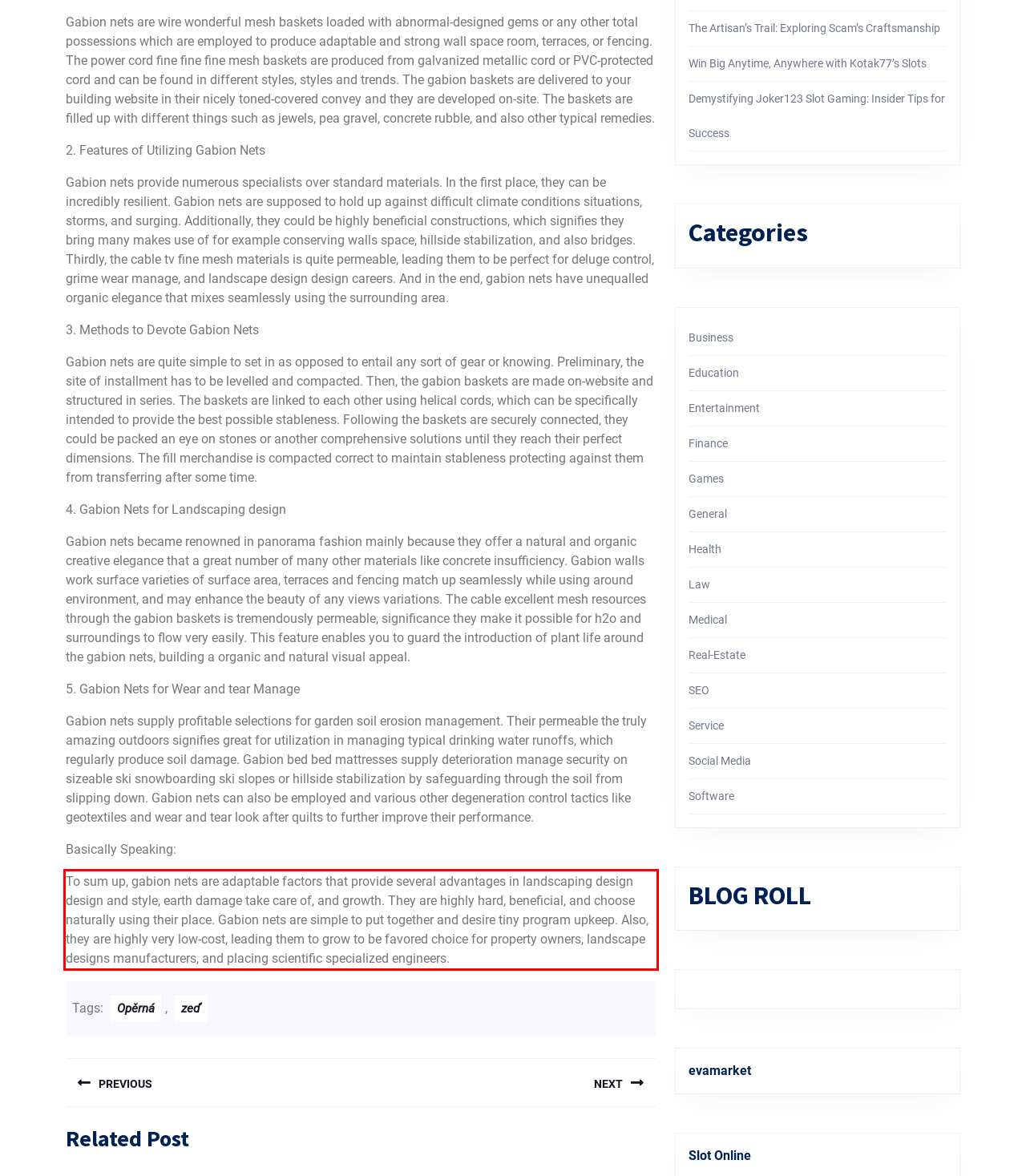The screenshot you have been given contains a UI element surrounded by a red rectangle. Use OCR to read and extract the text inside this red rectangle.

To sum up, gabion nets are adaptable factors that provide several advantages in landscaping design design and style, earth damage take care of, and growth. They are highly hard, beneficial, and choose naturally using their place. Gabion nets are simple to put together and desire tiny program upkeep. Also, they are highly very low-cost, leading them to grow to be favored choice for property owners, landscape designs manufacturers, and placing scientific specialized engineers.